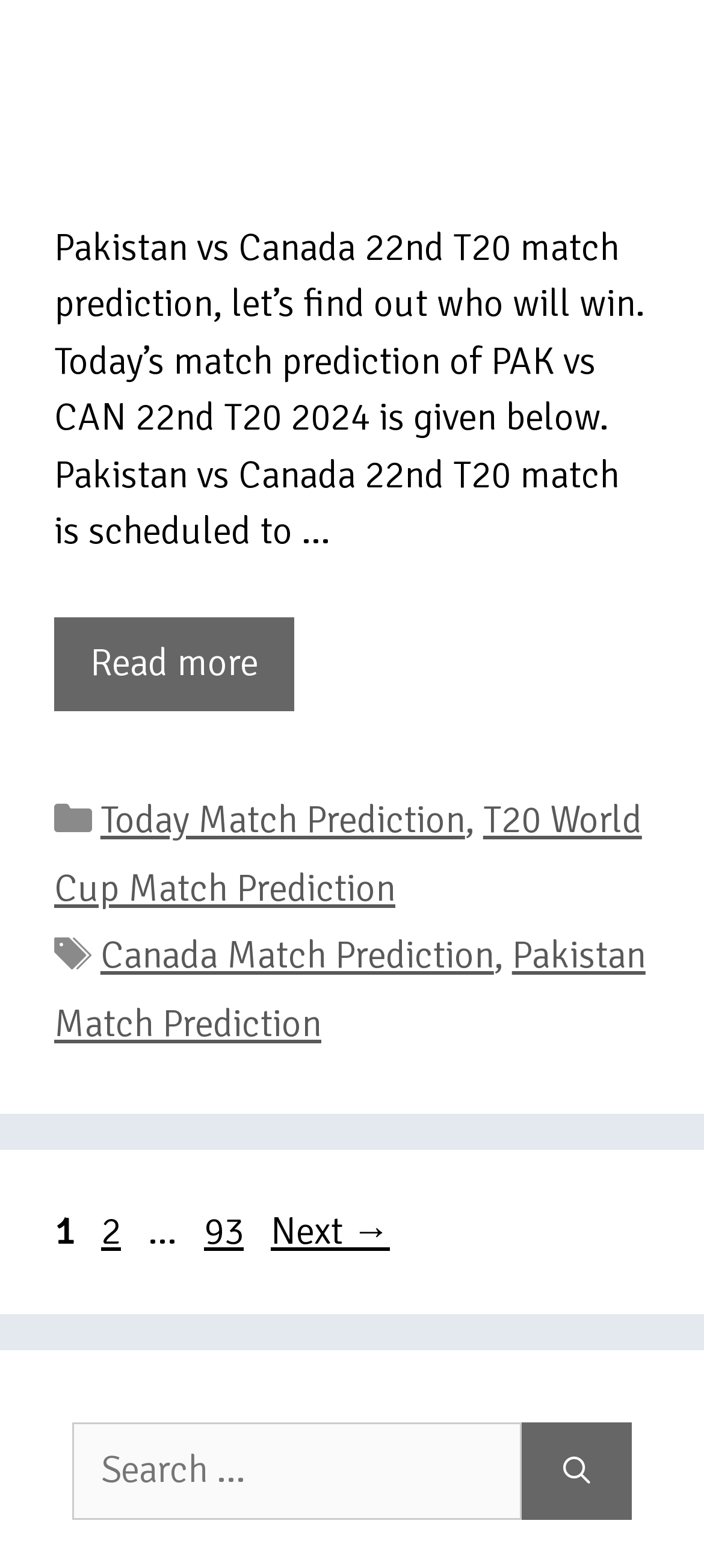Please determine the bounding box coordinates of the element's region to click for the following instruction: "Go to page 2".

[0.131, 0.77, 0.185, 0.8]